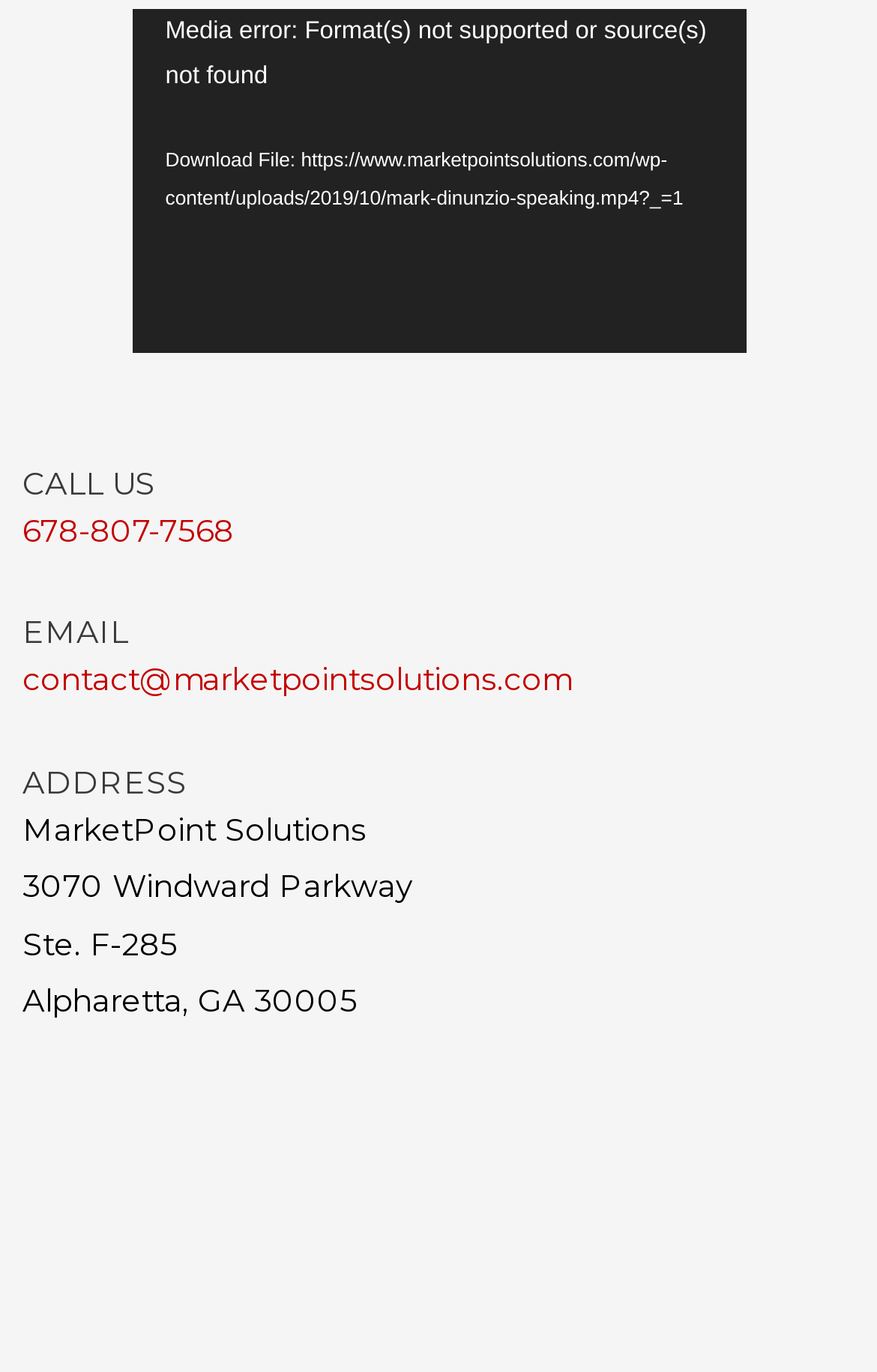Please provide a comprehensive answer to the question based on the screenshot: What is the address of MarketPoint Solutions?

The webpage has a series of static text elements under the 'ADDRESS' heading, which together form the address of MarketPoint Solutions. The address is '3070 Windward Parkway, Ste. F-285, Alpharetta, GA 30005'.